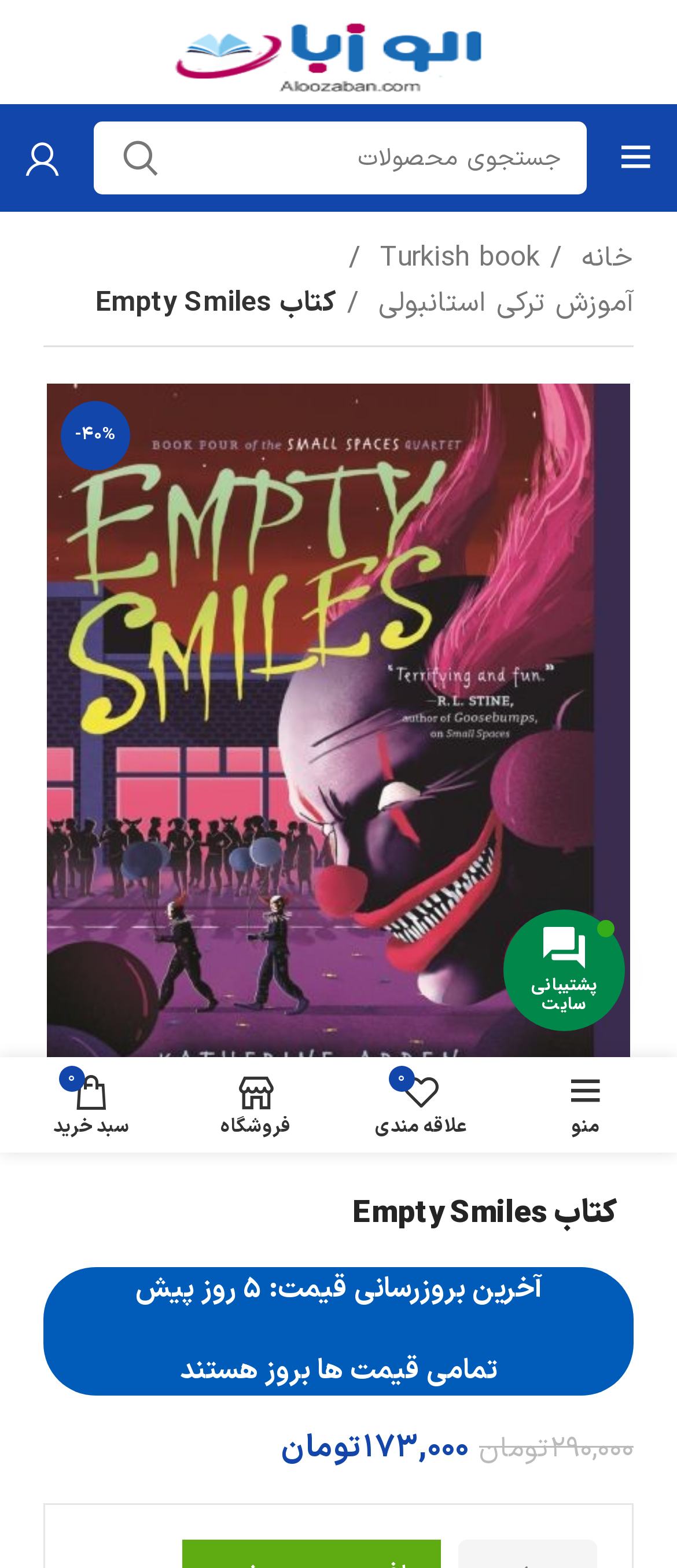From the screenshot, find the bounding box of the UI element matching this description: "Goe List". Supply the bounding box coordinates in the form [left, top, right, bottom], each a float between 0 and 1.

None